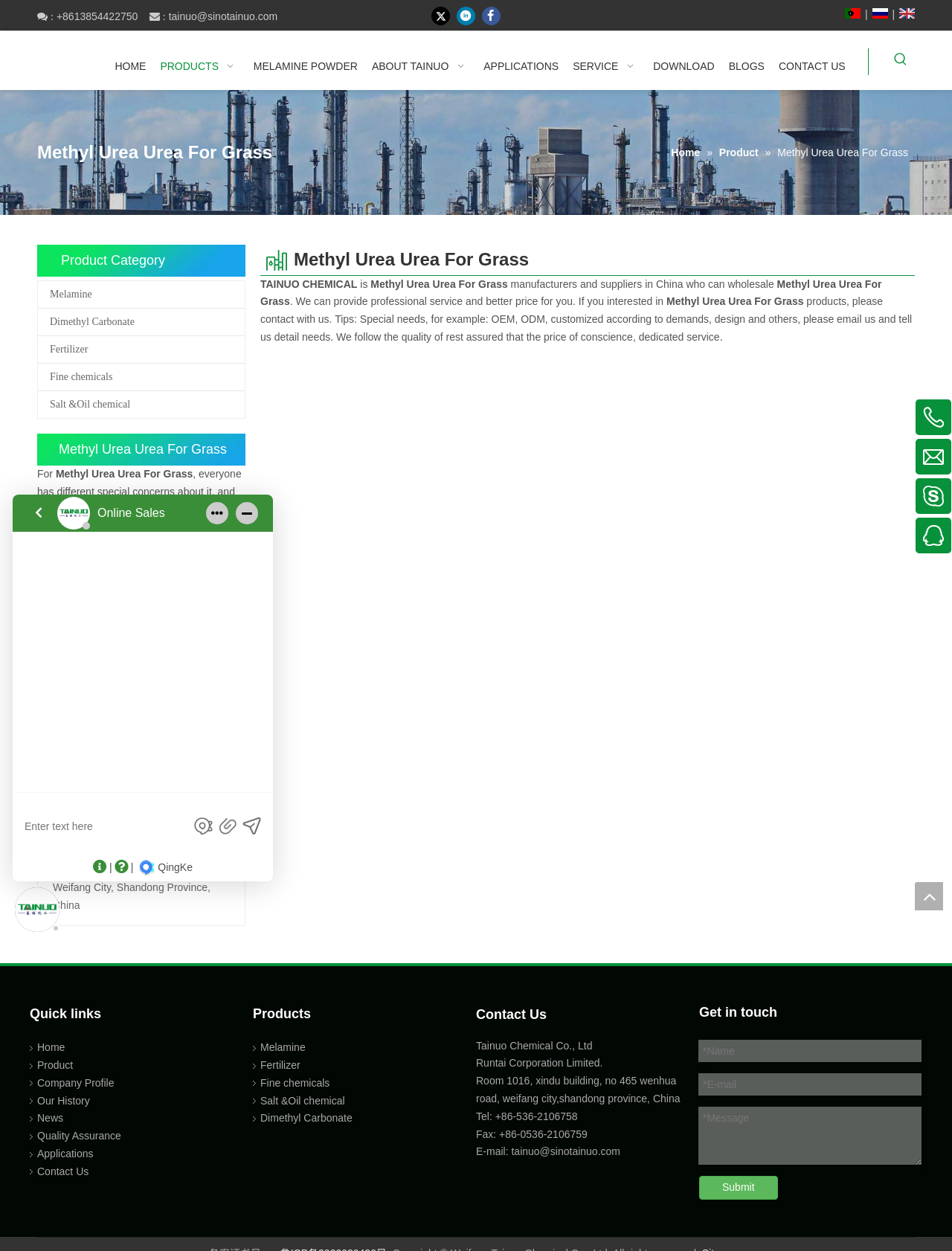Locate the bounding box coordinates of the segment that needs to be clicked to meet this instruction: "View the 'Methyl Urea Urea For Grass' product category".

[0.062, 0.347, 0.258, 0.372]